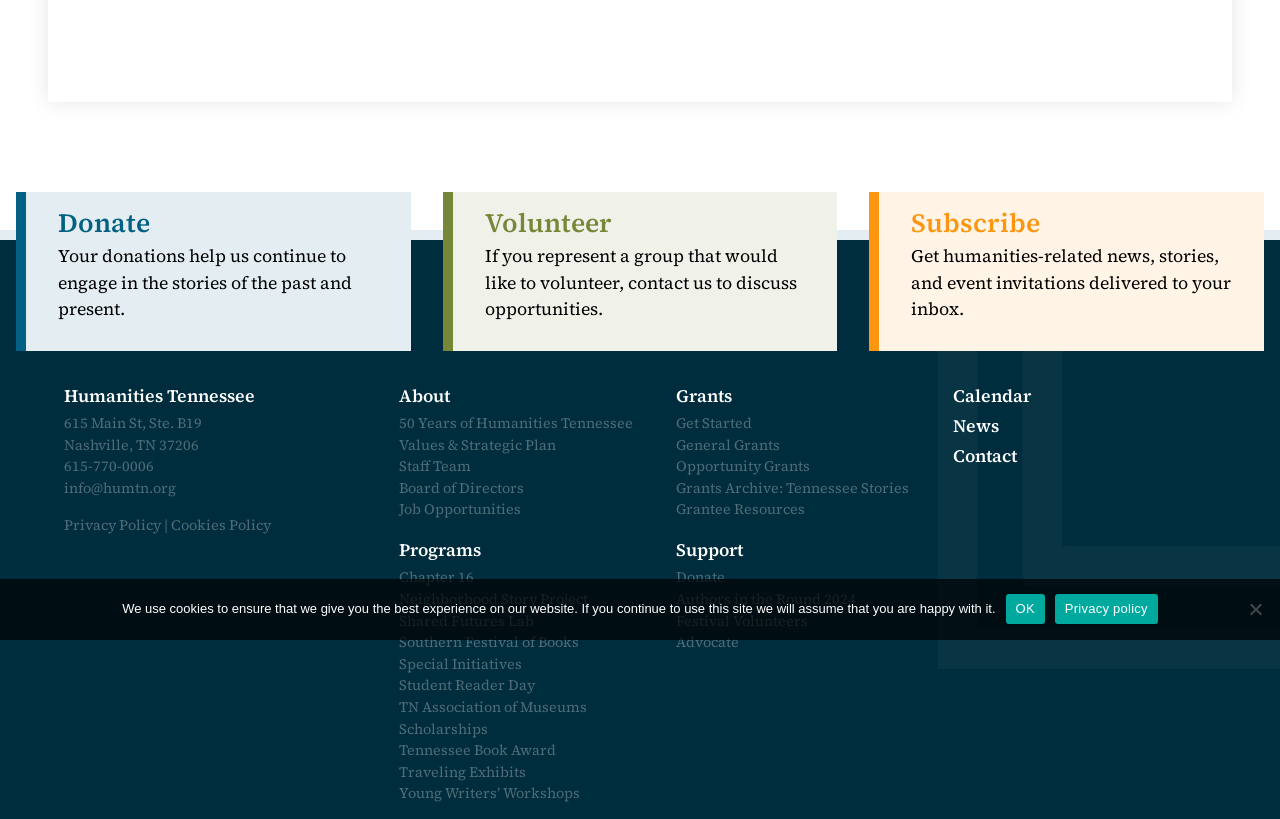Based on the element description: "Opportunity Grants", identify the bounding box coordinates for this UI element. The coordinates must be four float numbers between 0 and 1, listed as [left, top, right, bottom].

[0.528, 0.557, 0.633, 0.581]